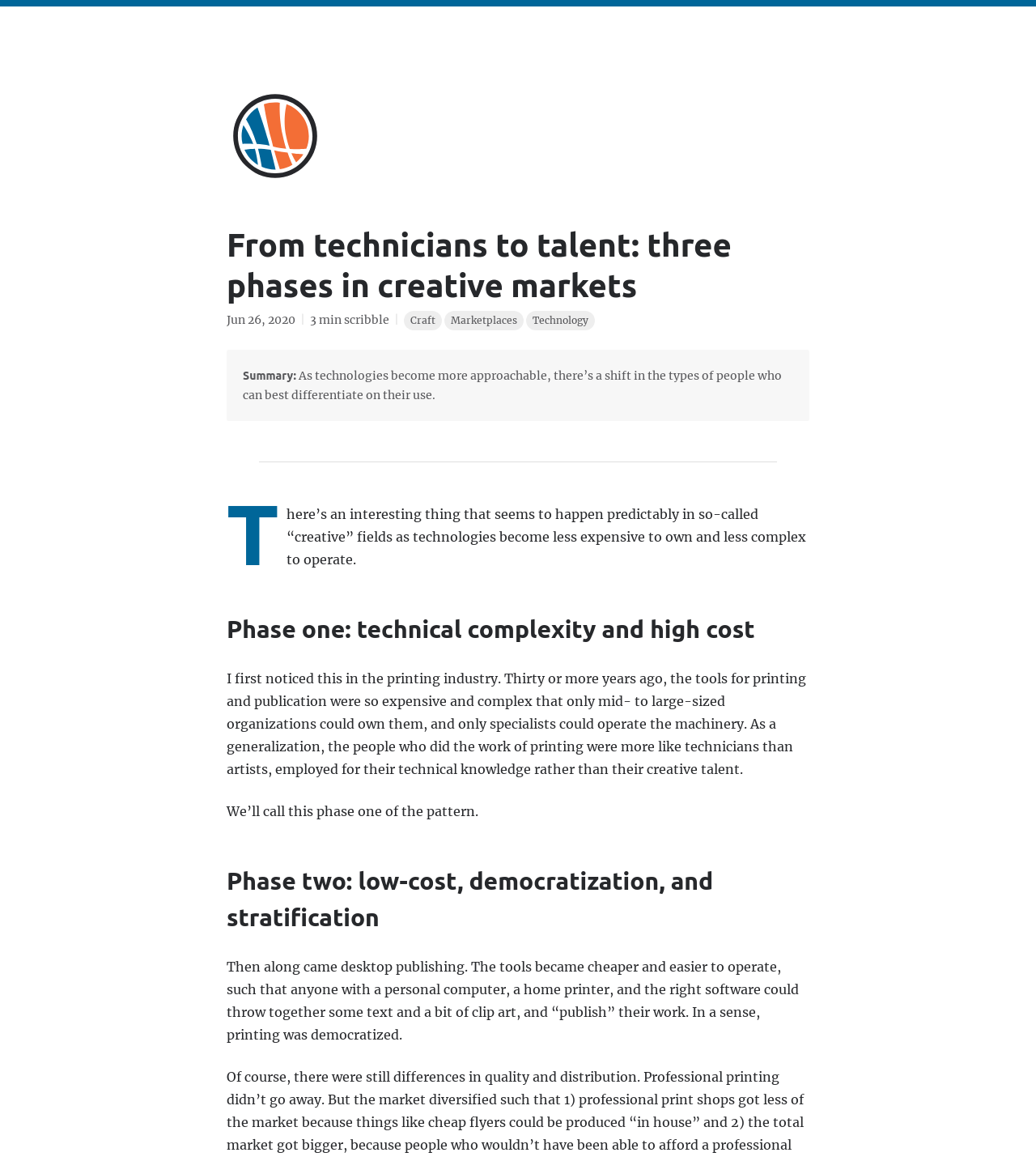Determine the bounding box coordinates for the HTML element described here: "Nate Listrom".

[0.219, 0.075, 0.312, 0.159]